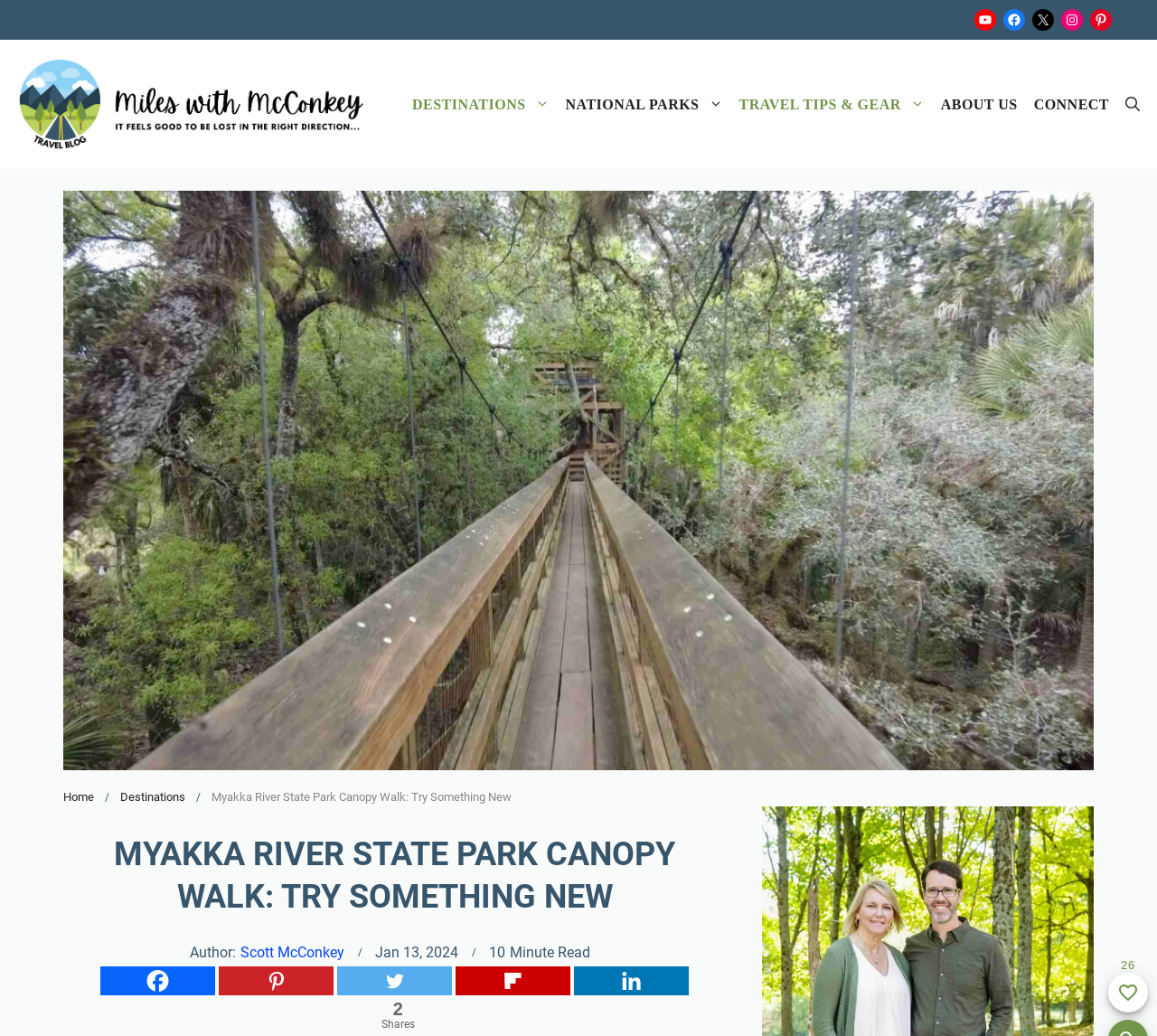Determine the bounding box coordinates for the area you should click to complete the following instruction: "check the link about A pressing case for standing up to Rupert Murdoch’s bullying".

None